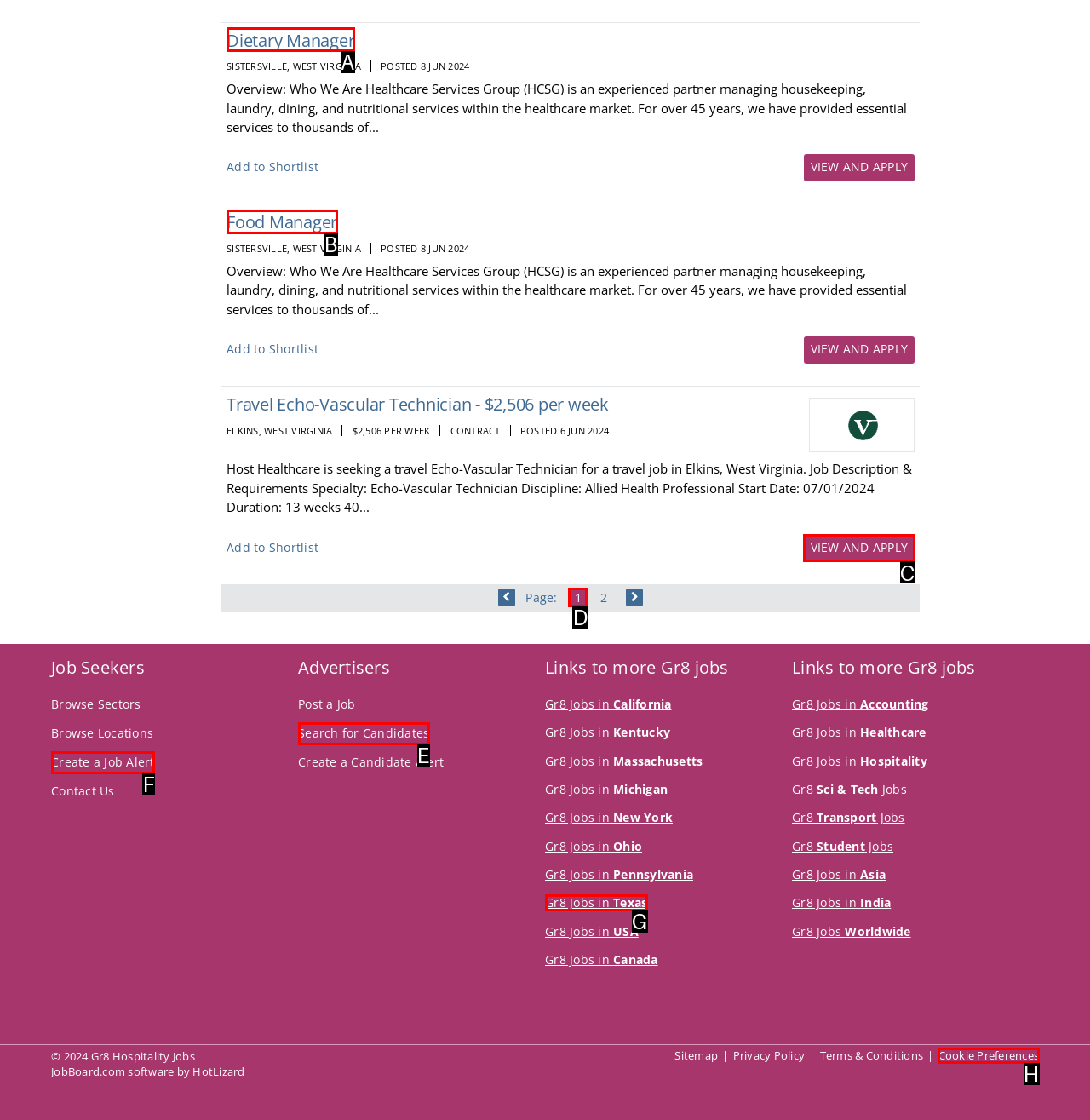Select the appropriate HTML element to click on to finish the task: View job details of Dietary Manager.
Answer with the letter corresponding to the selected option.

A